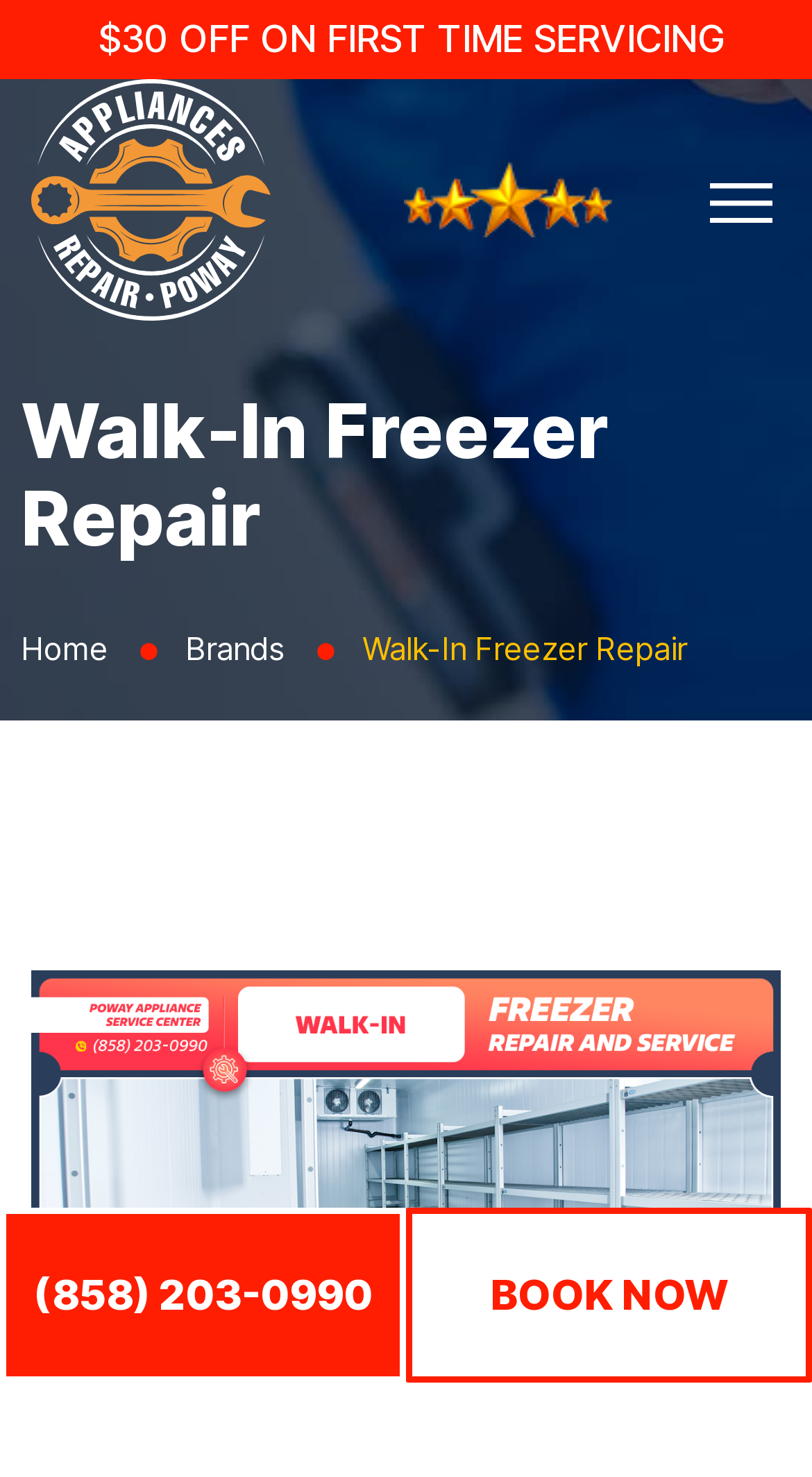What is the purpose of the 'BOOK NOW' button?
Using the information from the image, provide a comprehensive answer to the question.

I inferred the purpose of the 'BOOK NOW' button by its location and text, which suggests that it is a call-to-action to book a service, likely related to walk-in freezer repair.